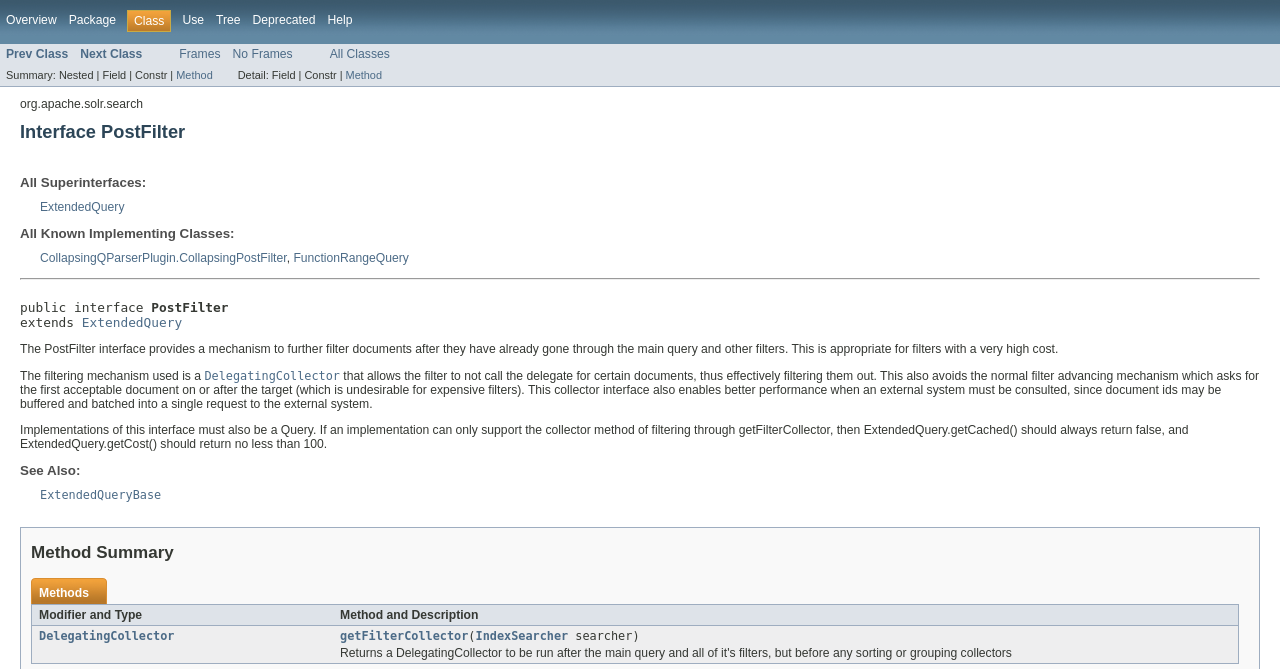Given the webpage screenshot, identify the bounding box of the UI element that matches this description: "No Frames".

[0.182, 0.07, 0.229, 0.091]